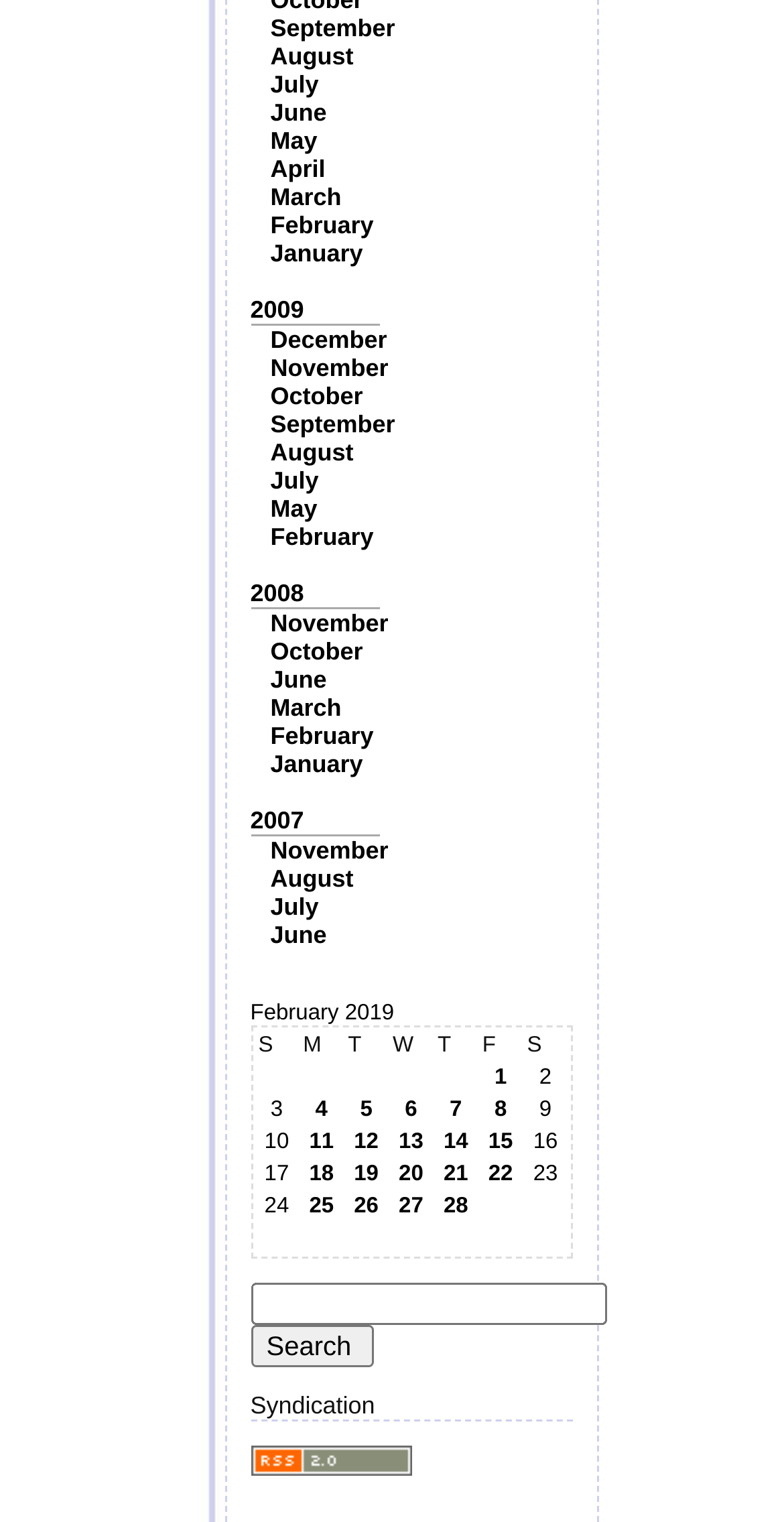Please determine the bounding box coordinates of the area that needs to be clicked to complete this task: 'View February 2019 calendar'. The coordinates must be four float numbers between 0 and 1, formatted as [left, top, right, bottom].

[0.319, 0.658, 0.729, 0.827]